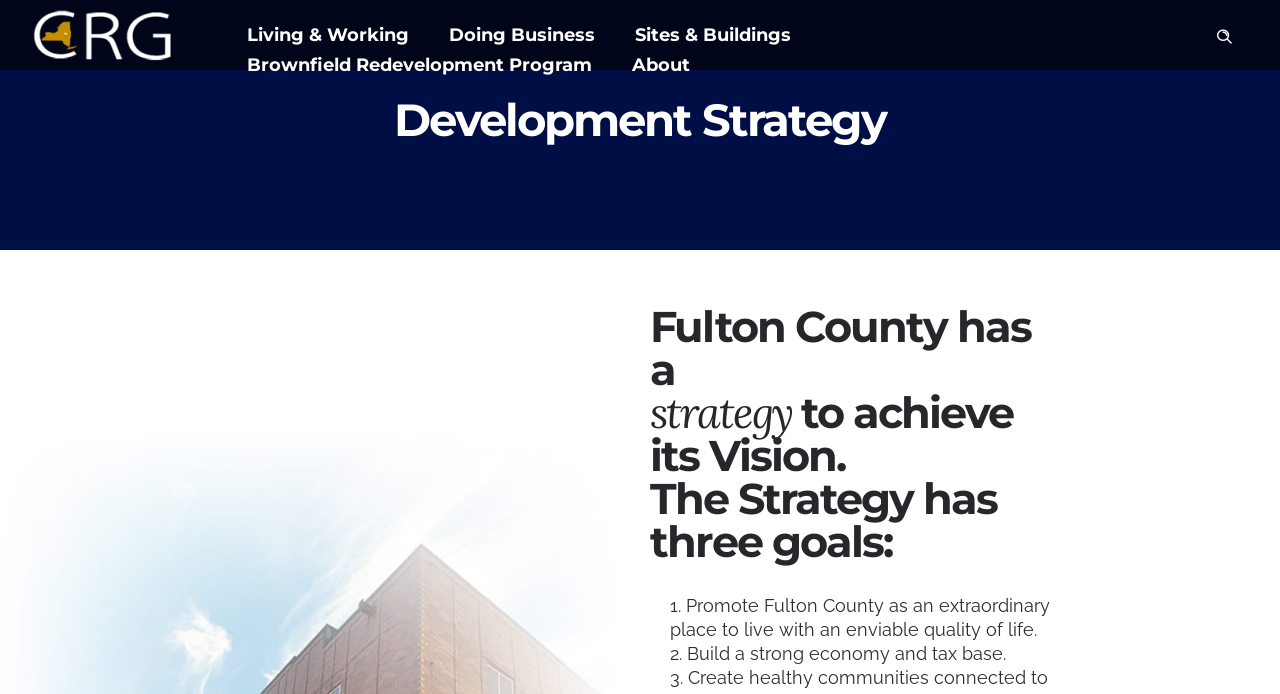What is the focus of the webpage?
Please answer the question as detailed as possible.

The webpage's title is 'Development Strategy | Fulton County Center For Regional Growth', and the content of the webpage is focused on explaining the development strategy of Fulton County, which has three goals.